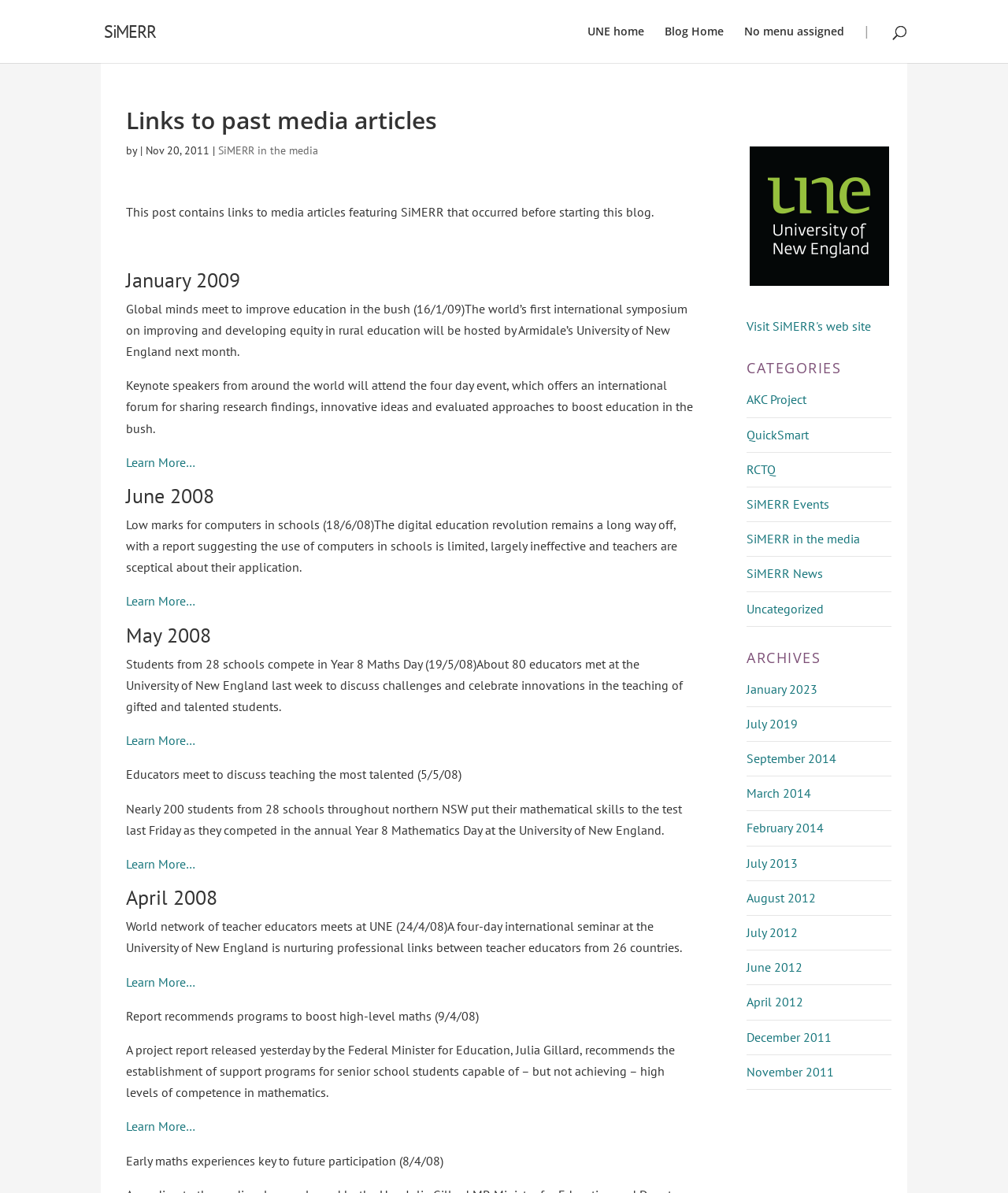Calculate the bounding box coordinates for the UI element based on the following description: "July 2013". Ensure the coordinates are four float numbers between 0 and 1, i.e., [left, top, right, bottom].

[0.741, 0.717, 0.792, 0.73]